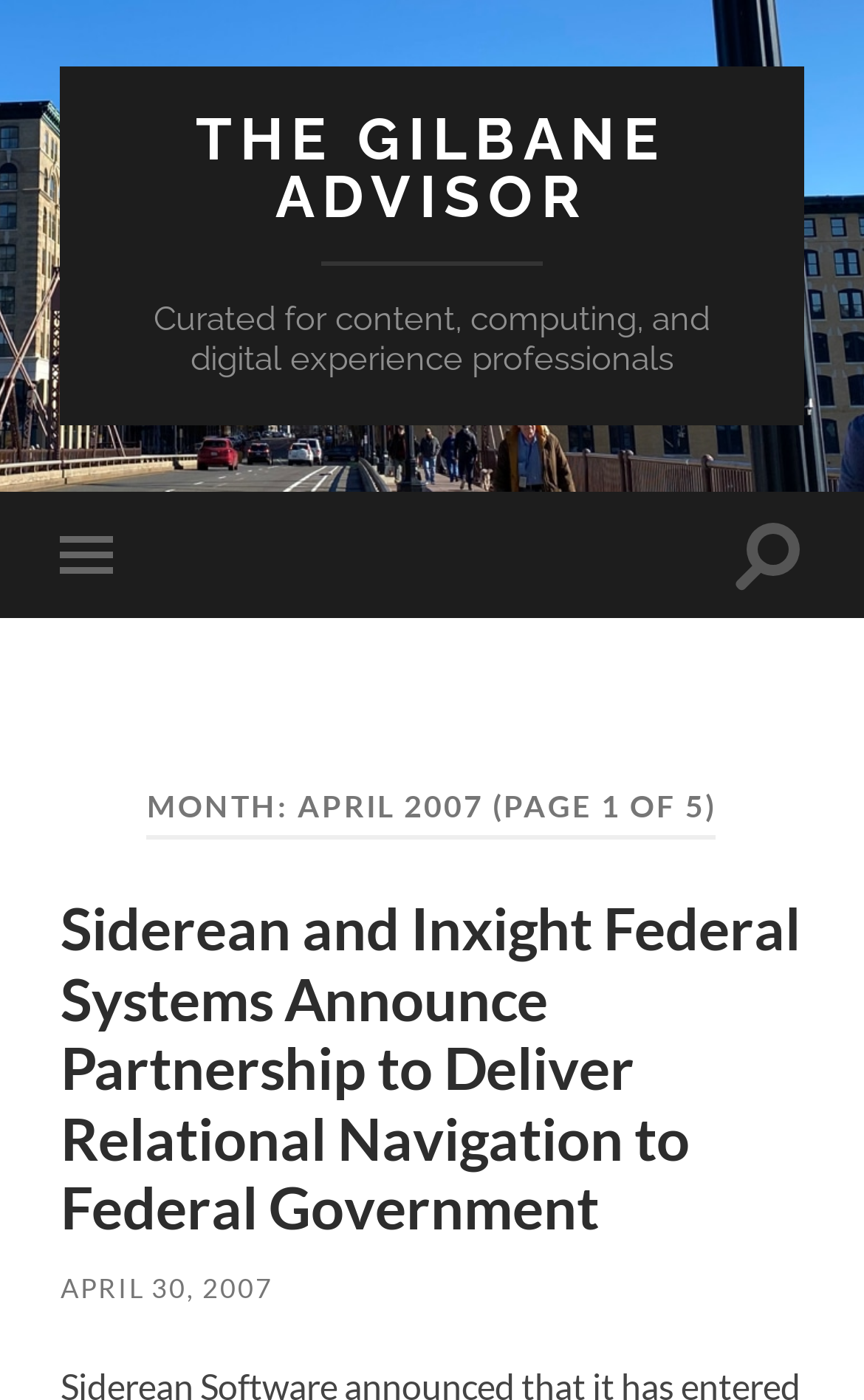What is the title or heading displayed on the webpage?

MONTH: APRIL 2007 (PAGE 1 OF 5)